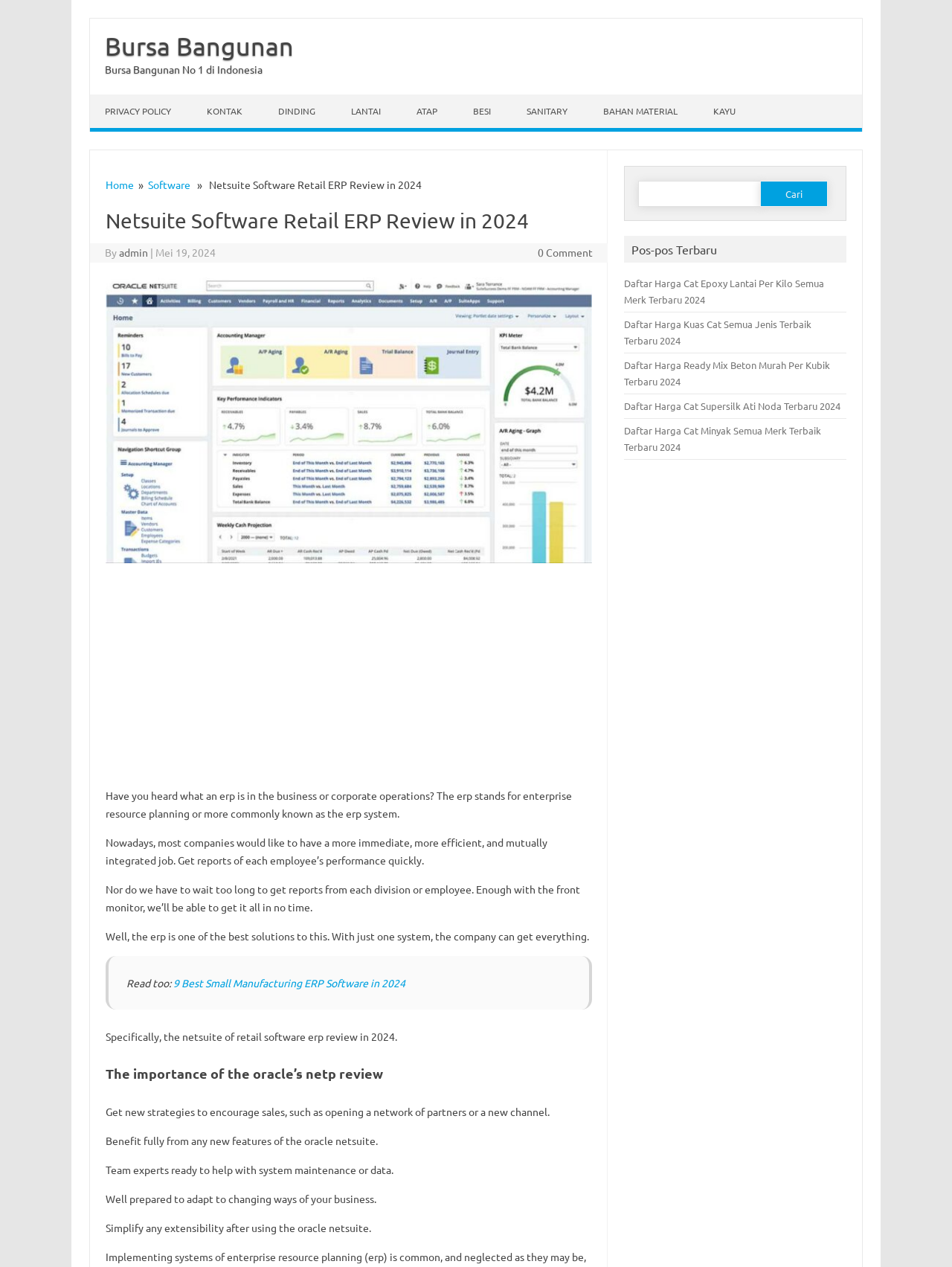Based on what you see in the screenshot, provide a thorough answer to this question: What can be achieved with the Oracle Netsuite?

The webpage mentions that with the Oracle Netsuite, one can get new strategies to encourage sales, such as opening a network of partners or a new channel. This is mentioned in the section 'The importance of the oracle’s netp review'.